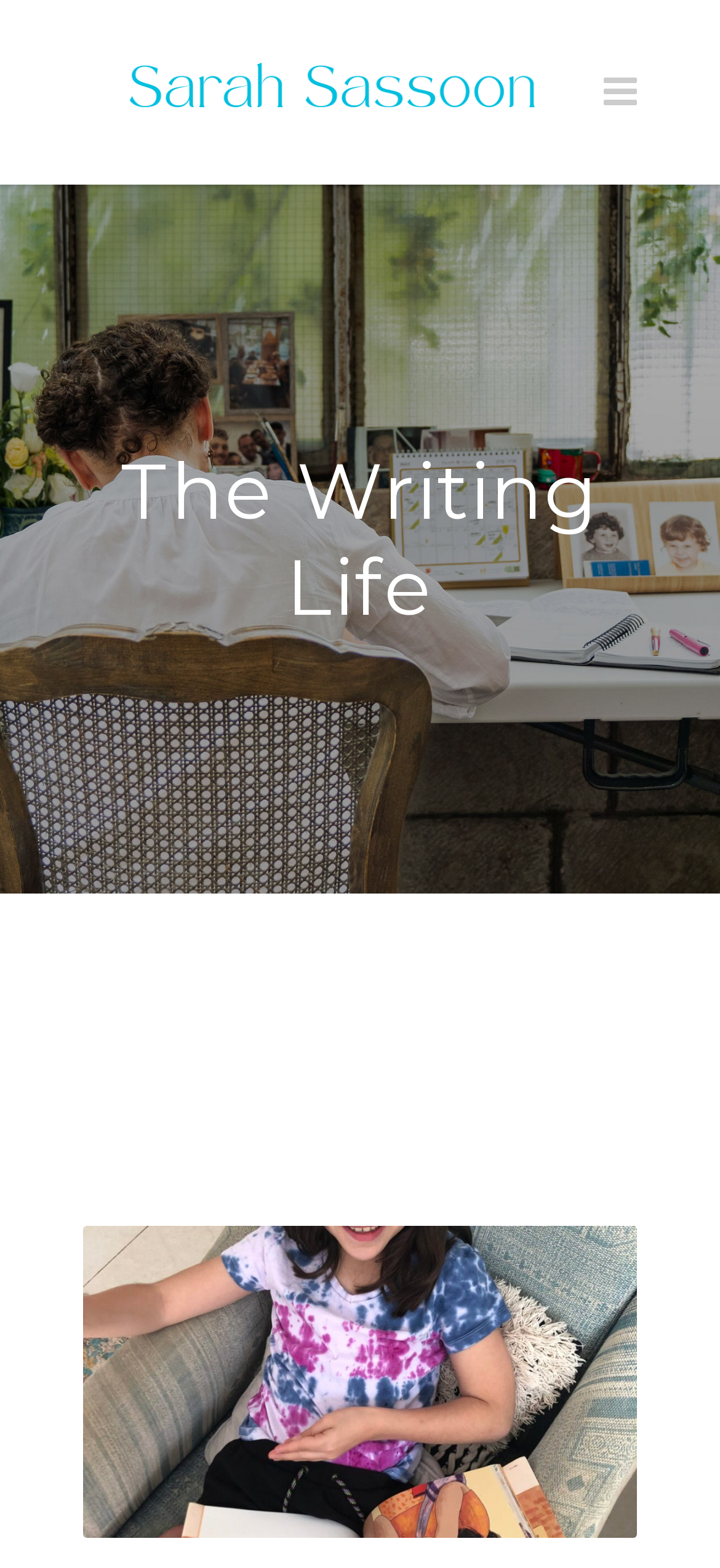Identify the main heading from the webpage and provide its text content.

Write Your Family Story